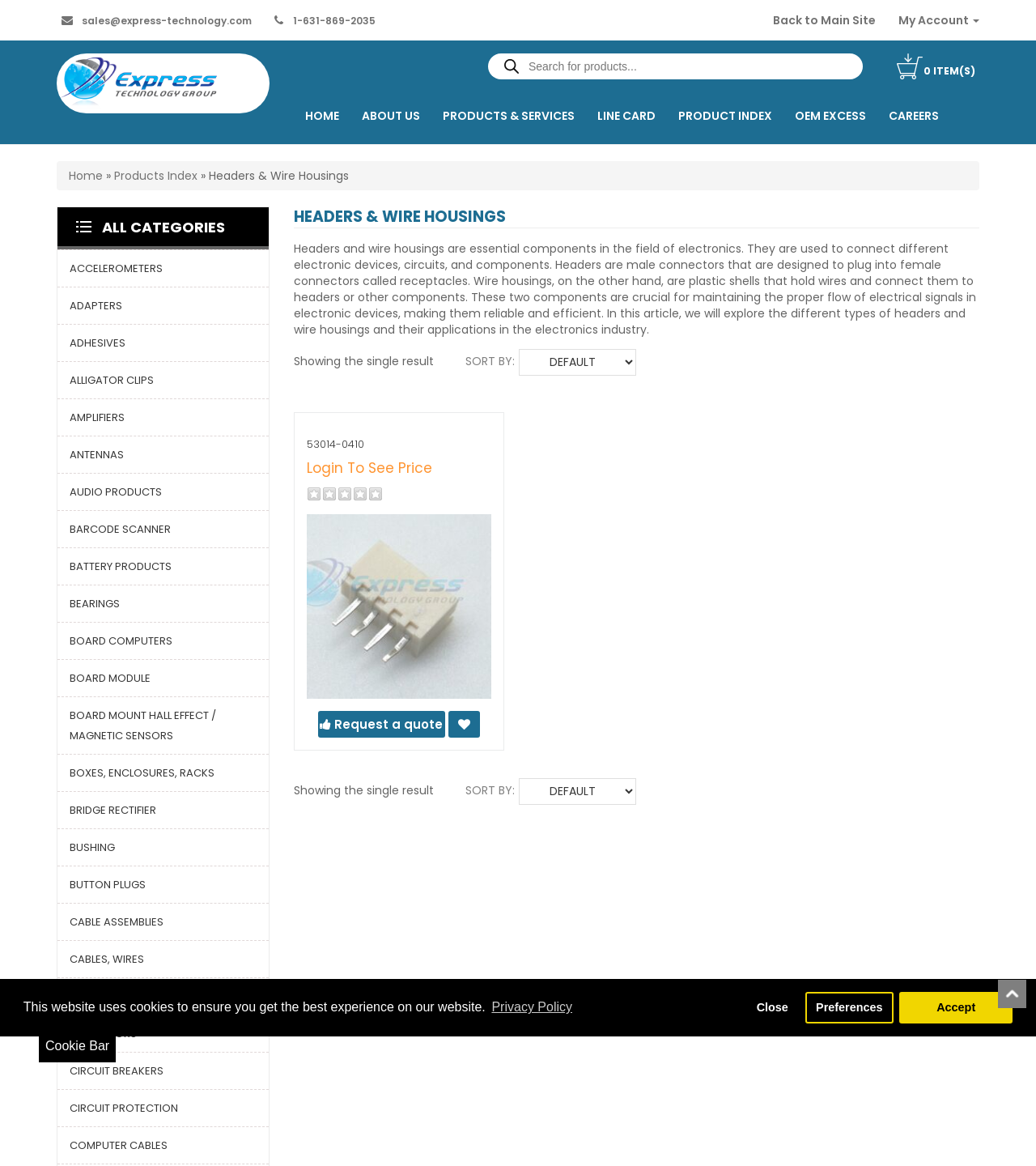What is the purpose of headers and wire housings? Observe the screenshot and provide a one-word or short phrase answer.

To connect electronic devices and components